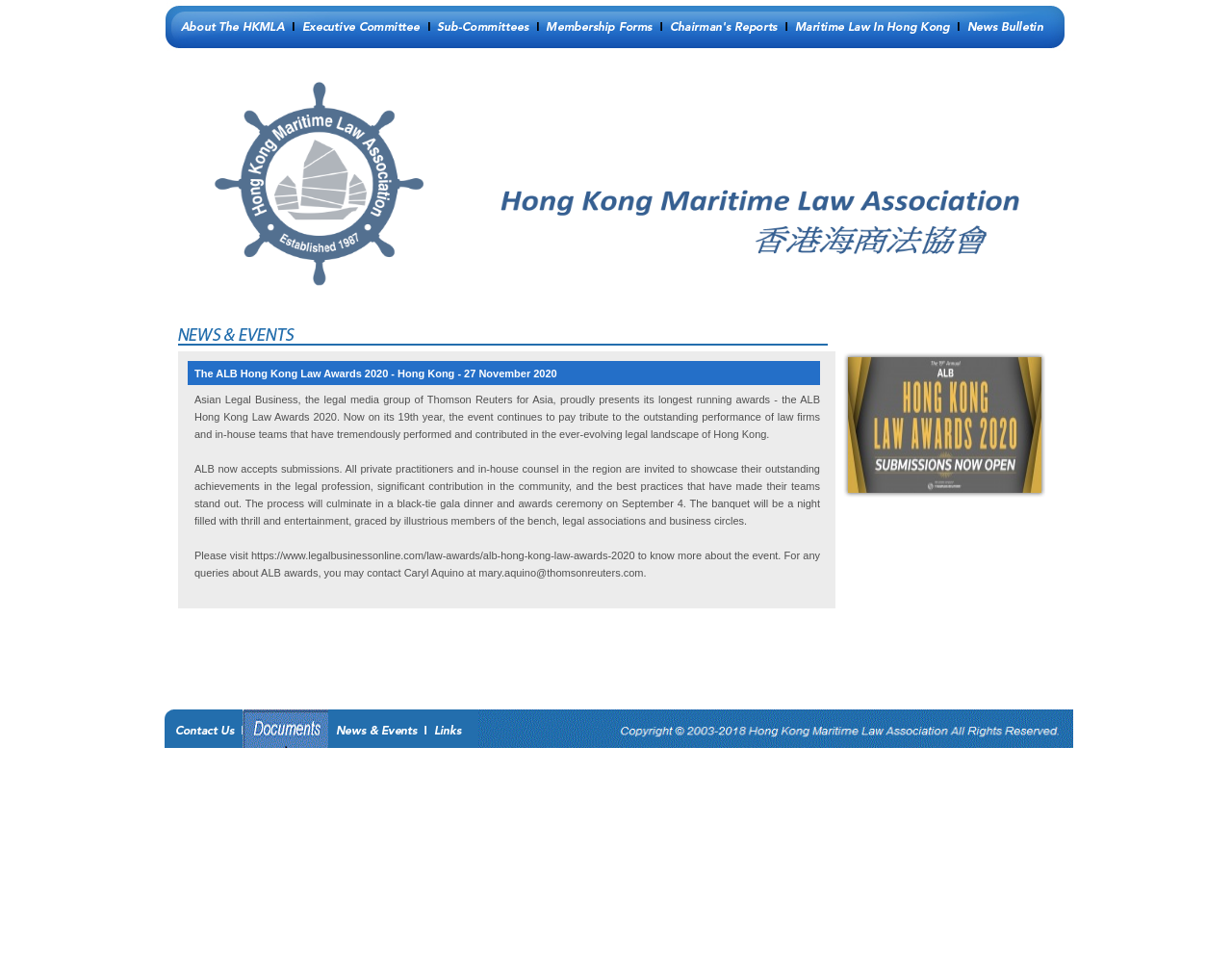Please determine the bounding box coordinates of the element's region to click for the following instruction: "Contact Caryl Aquino for ALB awards queries".

[0.158, 0.577, 0.666, 0.607]